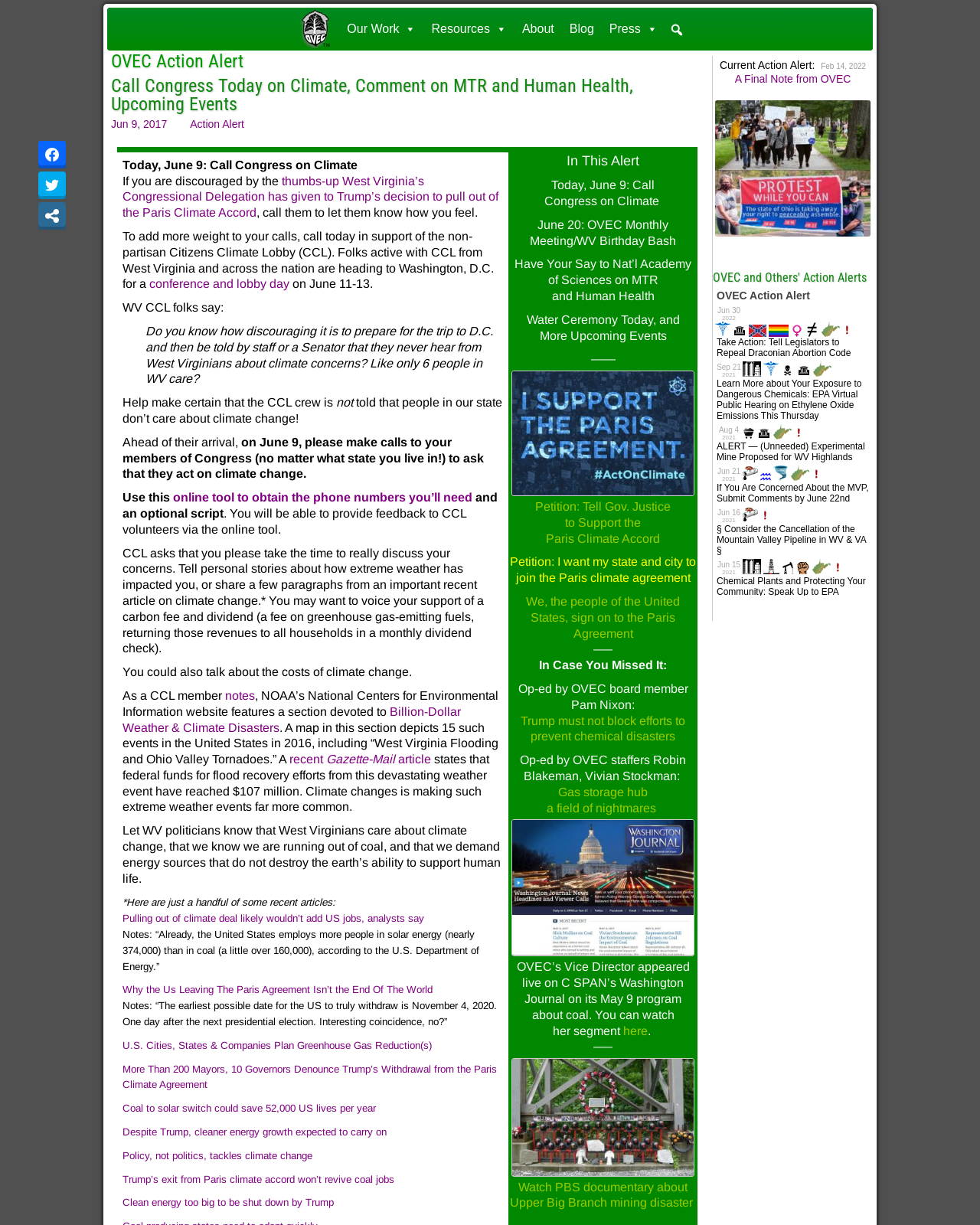Please find the bounding box for the following UI element description. Provide the coordinates in (top-left x, top-left y, bottom-right x, bottom-right y) format, with values between 0 and 1: English

None